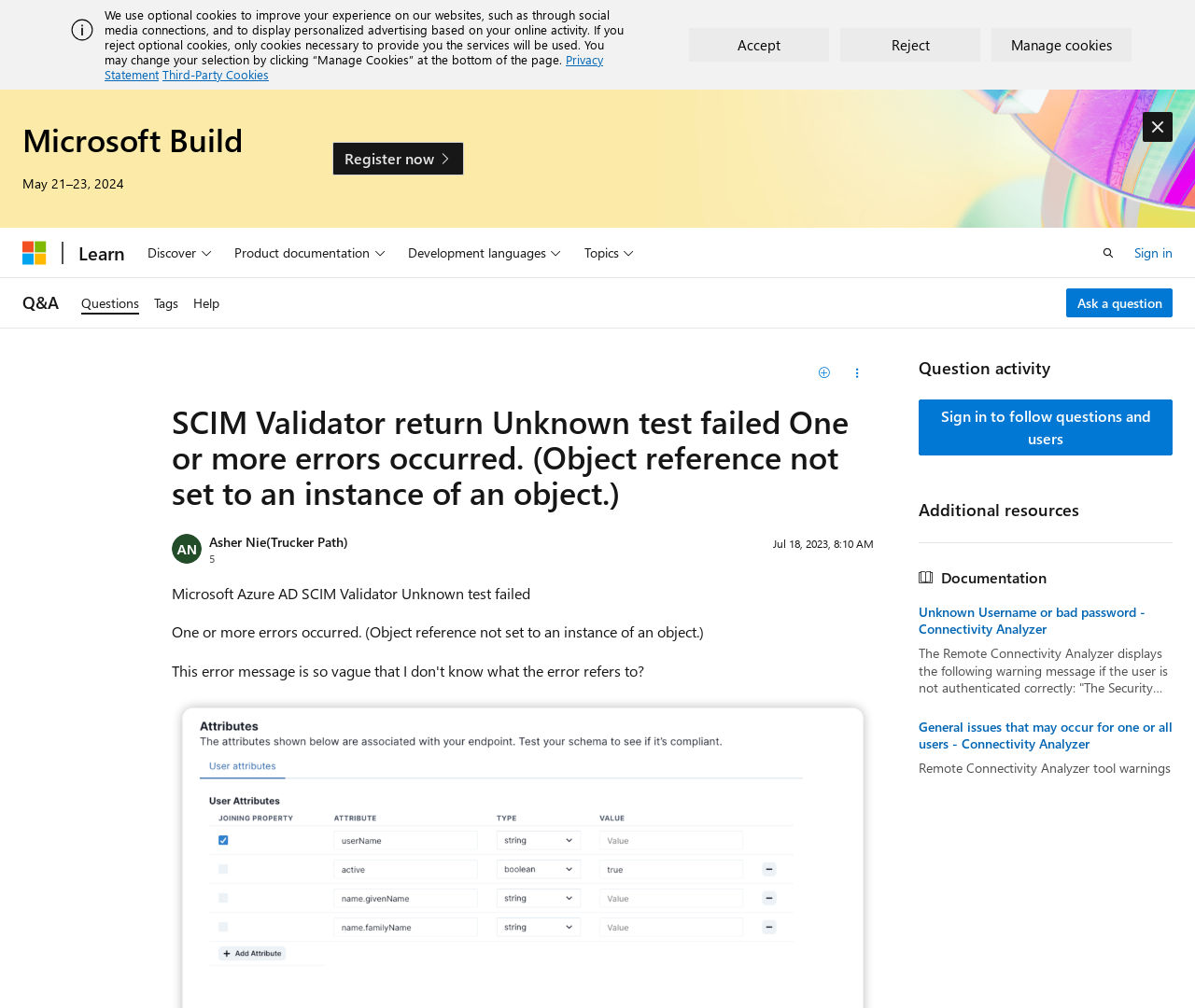Please specify the bounding box coordinates in the format (top-left x, top-left y, bottom-right x, bottom-right y), with values ranging from 0 to 1. Identify the bounding box for the UI component described as follows: Help

[0.155, 0.276, 0.19, 0.325]